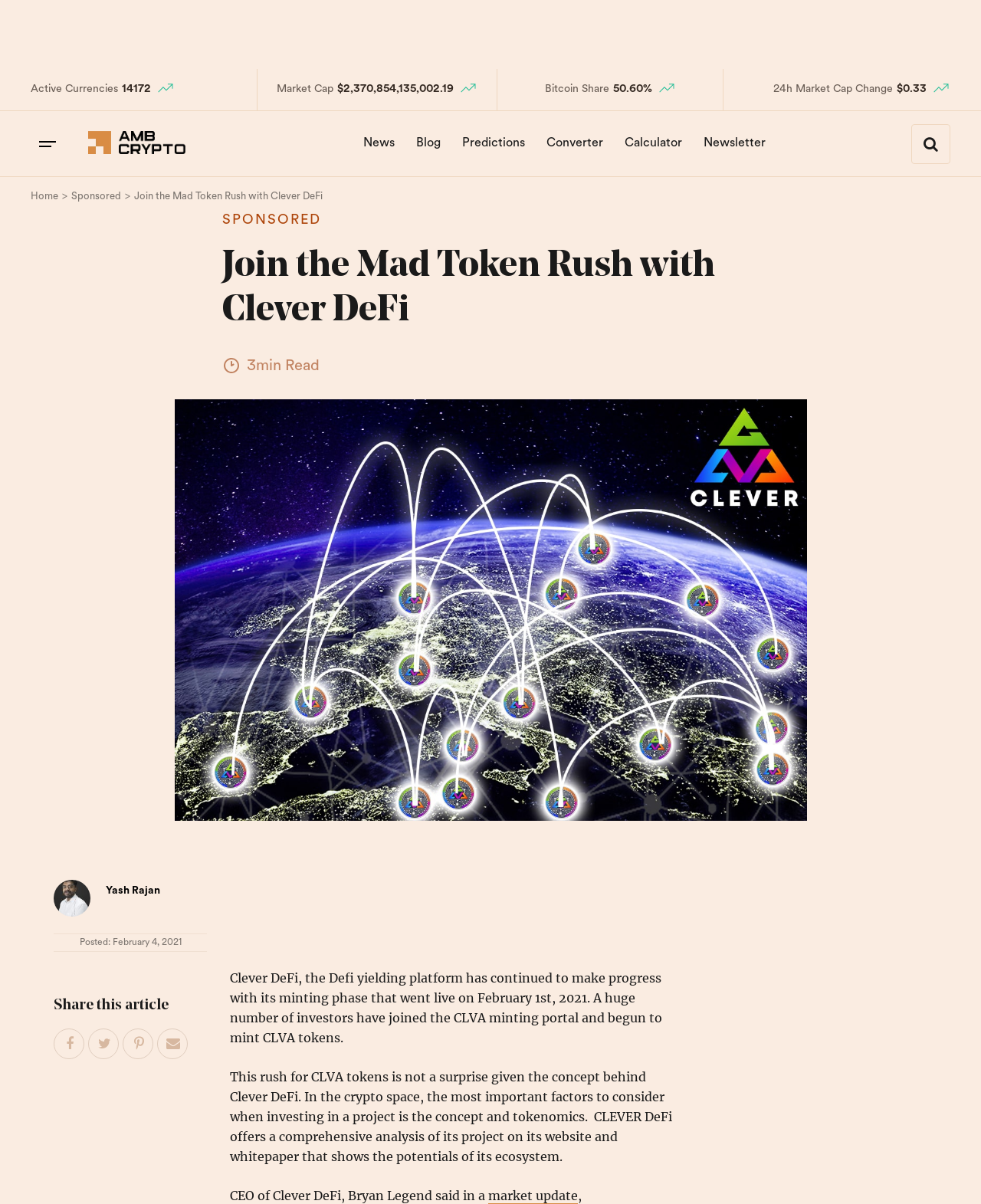What is the name of the DeFi yielding platform mentioned in the article?
Provide a detailed and well-explained answer to the question.

I found the answer by reading the article content, which mentions 'Clever DeFi' as the DeFi yielding platform that has continued to make progress with its minting phase.